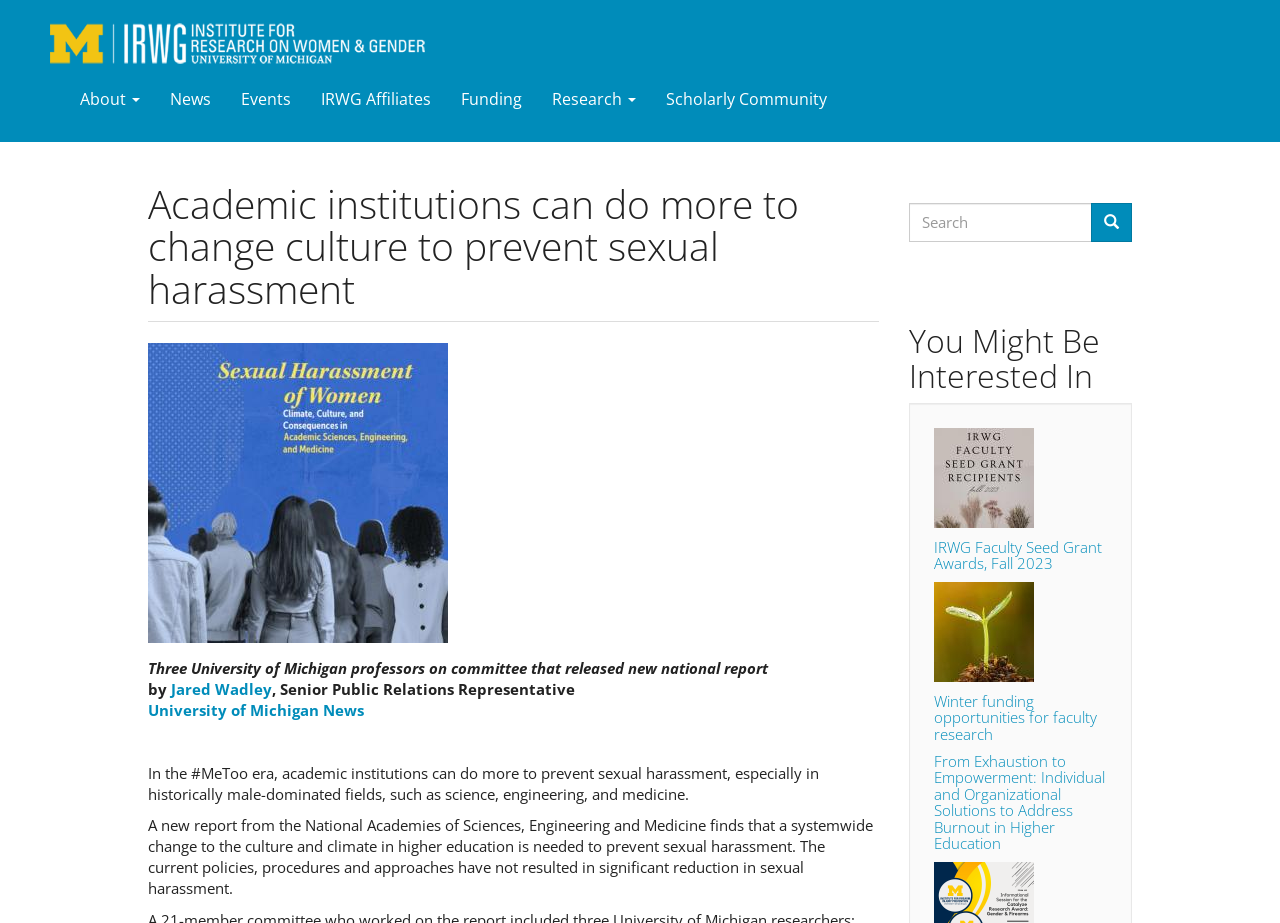Describe all the key features and sections of the webpage thoroughly.

The webpage is about the Institute for Research on Women and Gender, with a focus on academic institutions and their role in preventing sexual harassment. At the top, there is a navigation menu with links to "Home", "About", "News", "Events", "IRWG Affiliates", "Funding", "Research", and "Scholarly Community". 

Below the navigation menu, there is a heading that reads "Academic institutions can do more to change culture to prevent sexual harassment". Next to this heading, there is an image of a group of women facing away from the viewer, against a blue backdrop, with text that reads "Sexual Harassment of Women: Climate, Culture, and Consequences in Academic Sciences, Engineering, and Medicine".

The main content of the page is an article about a new national report on sexual harassment in academic institutions. The article mentions that three University of Michigan professors were on the committee that released the report. There are several paragraphs of text that discuss the report's findings and recommendations.

To the right of the article, there is a search form with a textbox and a "Search" button. Below the search form, there are several links to other articles or resources, including "IRWG Faculty Seed Grant Recipients fall 2023", "IRWG Faculty Seed Grant Awards, Fall 2023", "Winter funding opportunities for faculty research", and "From Exhaustion to Empowerment: Individual and Organizational Solutions to Address Burnout in Higher Education". Each of these links has a corresponding image.